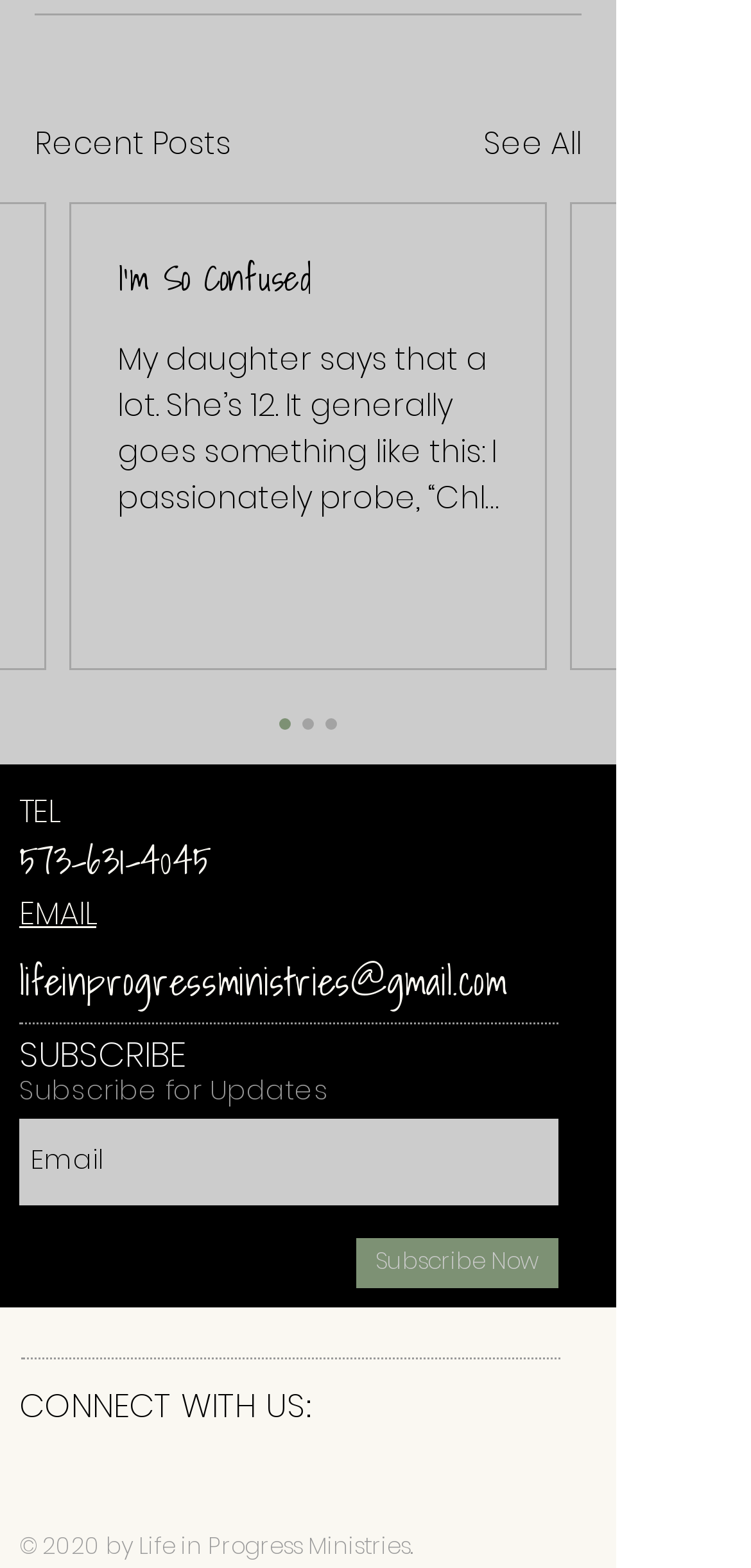Please predict the bounding box coordinates of the element's region where a click is necessary to complete the following instruction: "Click on 'Subscribe Now' to complete subscription". The coordinates should be represented by four float numbers between 0 and 1, i.e., [left, top, right, bottom].

[0.474, 0.789, 0.744, 0.821]